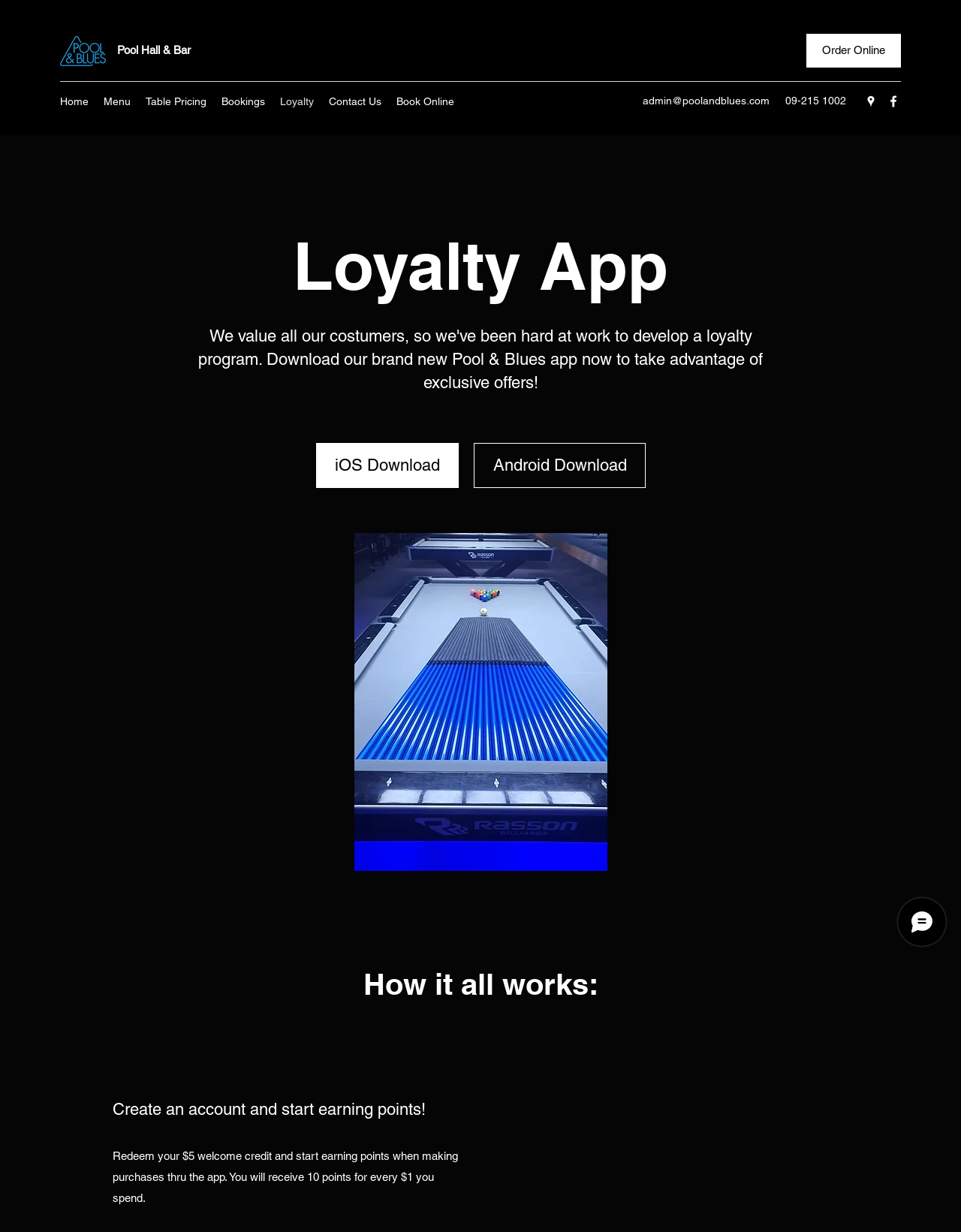Explain the webpage's layout and main content in detail.

This webpage is about the loyalty program of a pool hall and bar called Pool & Blues. At the top left corner, there is a logo of PNB, and next to it, the name "Pool Hall & Bar" is written. On the top right corner, there is a link to order online. Below the logo, there is a navigation menu with links to different sections of the website, including Home, Menu, Table Pricing, Bookings, Loyalty, and Contact Us.

On the right side of the navigation menu, there is a link to the administrator's email address and a phone number. Below that, there are social media links to Google Places and Facebook. The main content of the webpage is about the loyalty app, with a heading "Loyalty App" and two links to download the app on iOS and Android devices.

Below the download links, there is a large image that takes up most of the width of the page. Underneath the image, there is a heading "How it all works:" and a paragraph explaining how to create an account, earn points, and redeem rewards. Finally, at the bottom of the page, there is a region labeled "Loyalty: Services" and an iframe for Wix Chat.